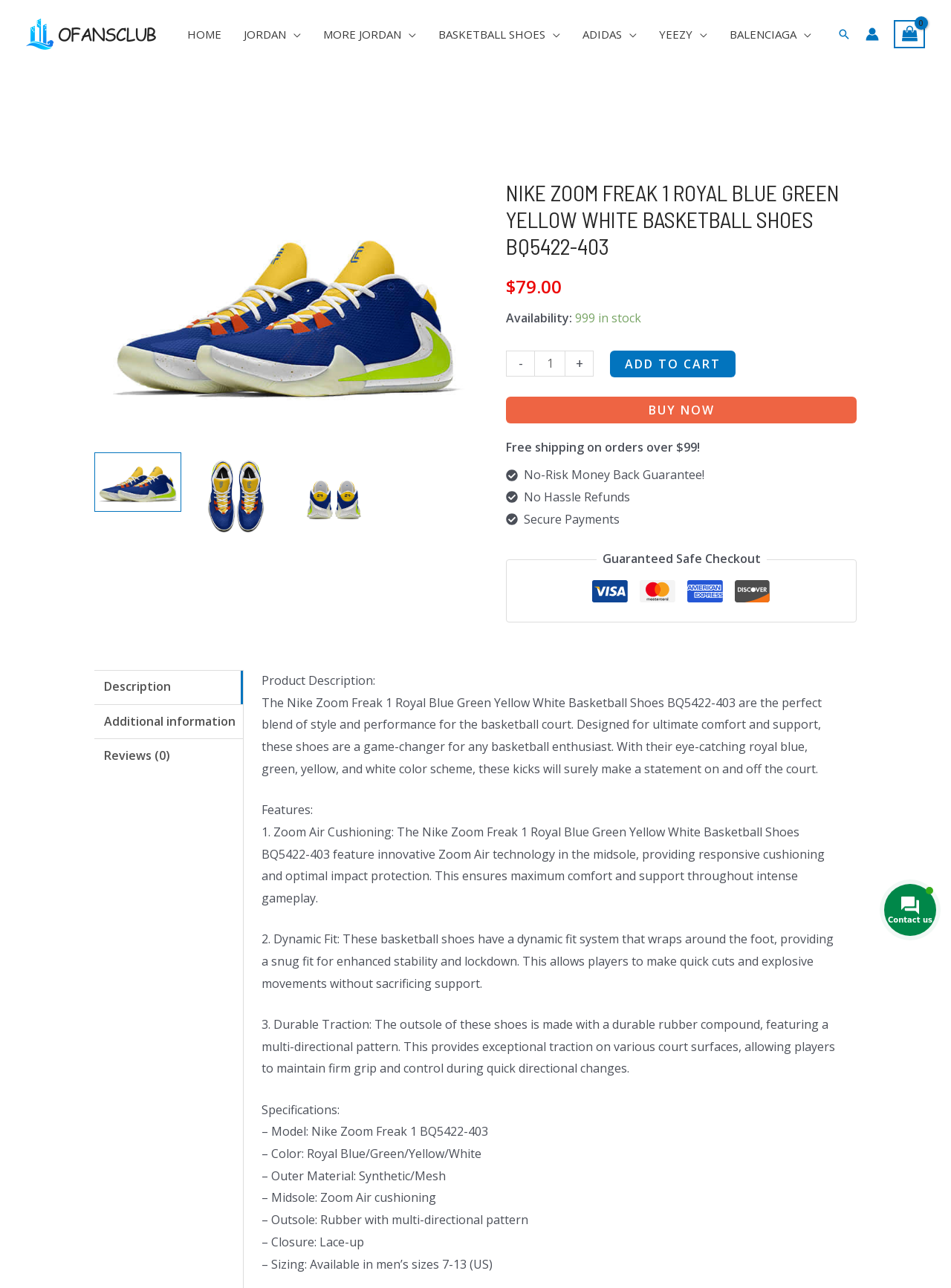What is the color scheme of the shoes?
Carefully analyze the image and provide a detailed answer to the question.

I found the answer by looking at the Specifications section, where it is mentioned that the color of the shoes is Royal Blue/Green/Yellow/White, which matches the image of the shoes displayed on the webpage.